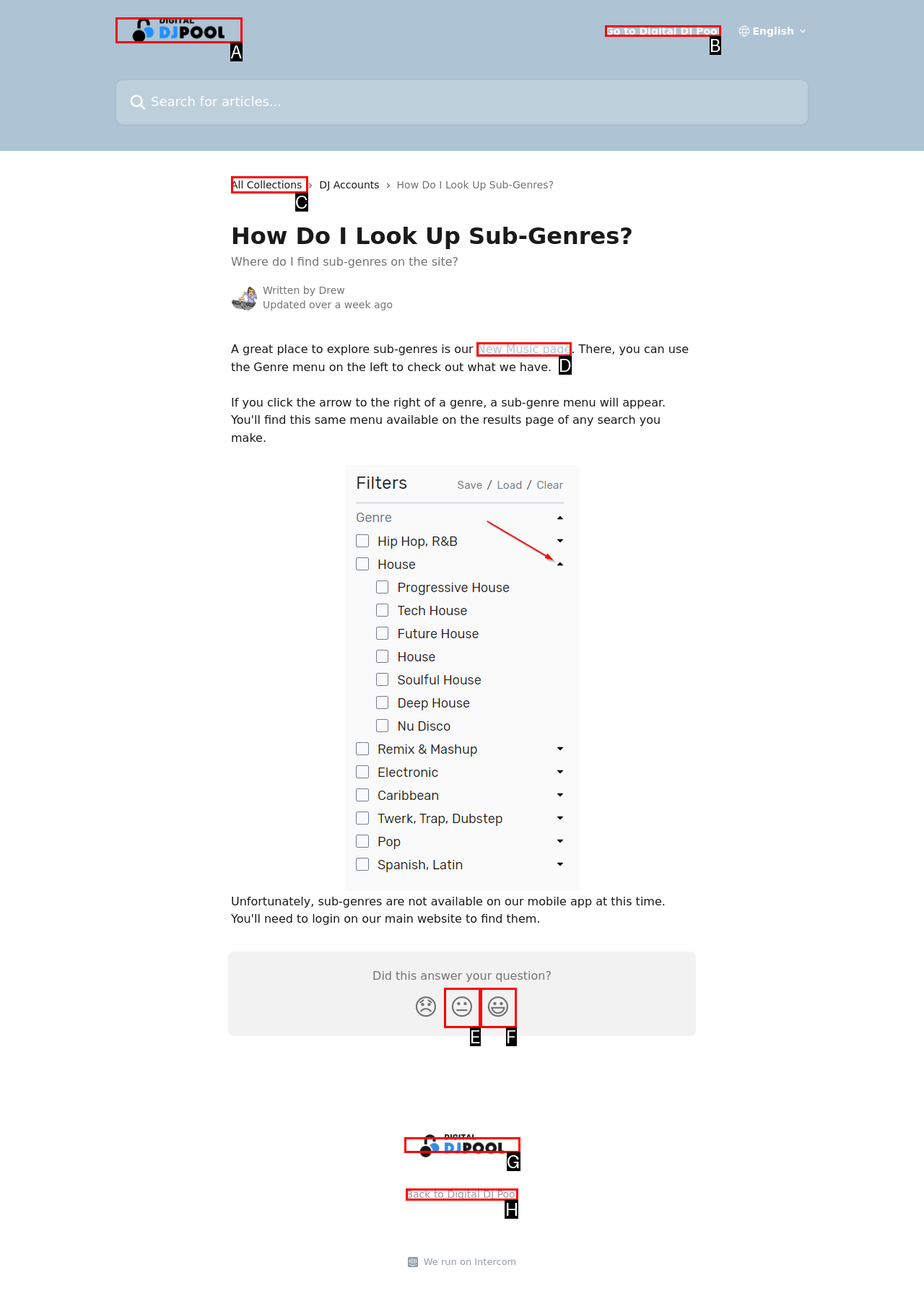Determine the HTML element to be clicked to complete the task: Go to Digital DJ Pool. Answer by giving the letter of the selected option.

B